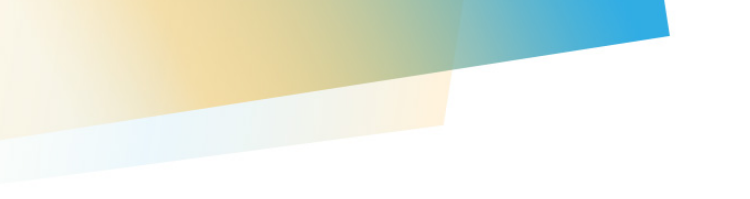Give a comprehensive caption for the image.

The image features a subtle gradient background that transitions from soft yellow and peach tones to a vibrant blue, creating a visually pleasing and modern aesthetic. This design element likely accompanies important announcements or press releases, enhancing the overall presentation of the content. The composition exudes professionalism and is designed to draw attention while maintaining a clean and sophisticated look. It serves as a backdrop for text and key visuals that highlight significant updates, such as new appointments mentioned in the related document.